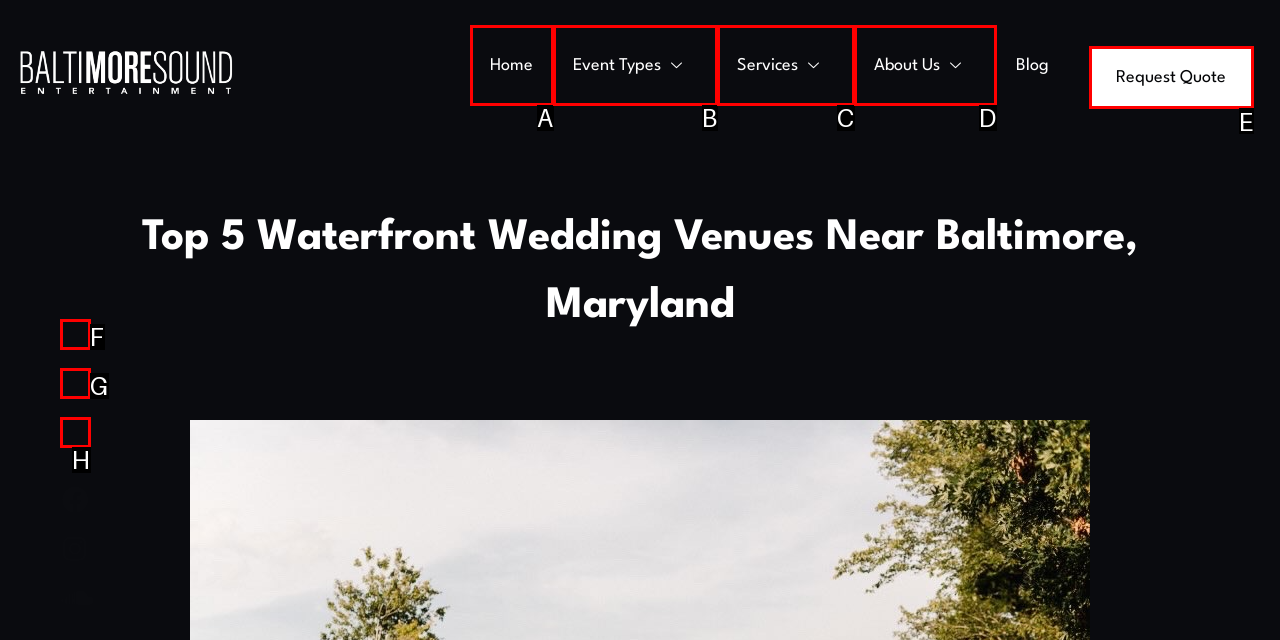Out of the given choices, which letter corresponds to the UI element required to Request a quote? Answer with the letter.

E